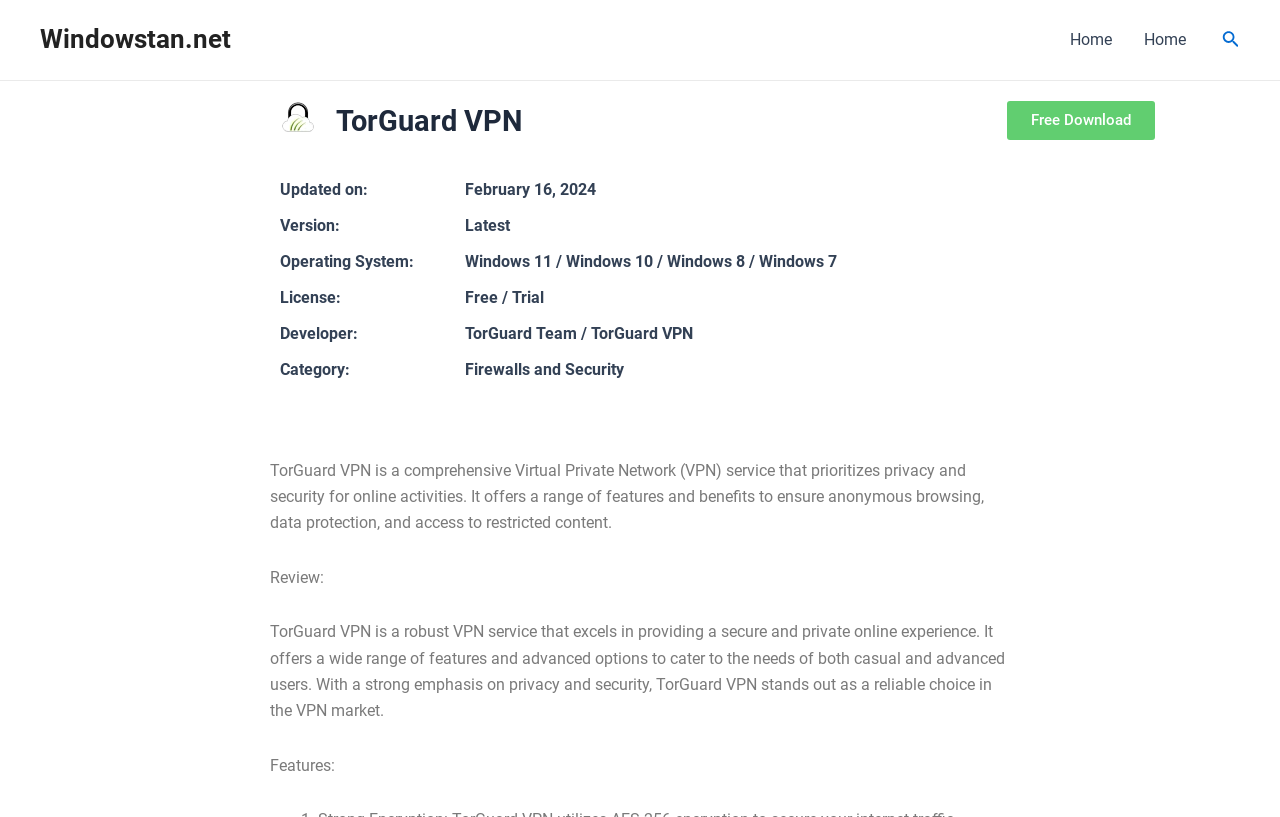Given the description Firewalls and Security, predict the bounding box coordinates of the UI element. Ensure the coordinates are in the format (top-left x, top-left y, bottom-right x, bottom-right y) and all values are between 0 and 1.

[0.363, 0.44, 0.487, 0.463]